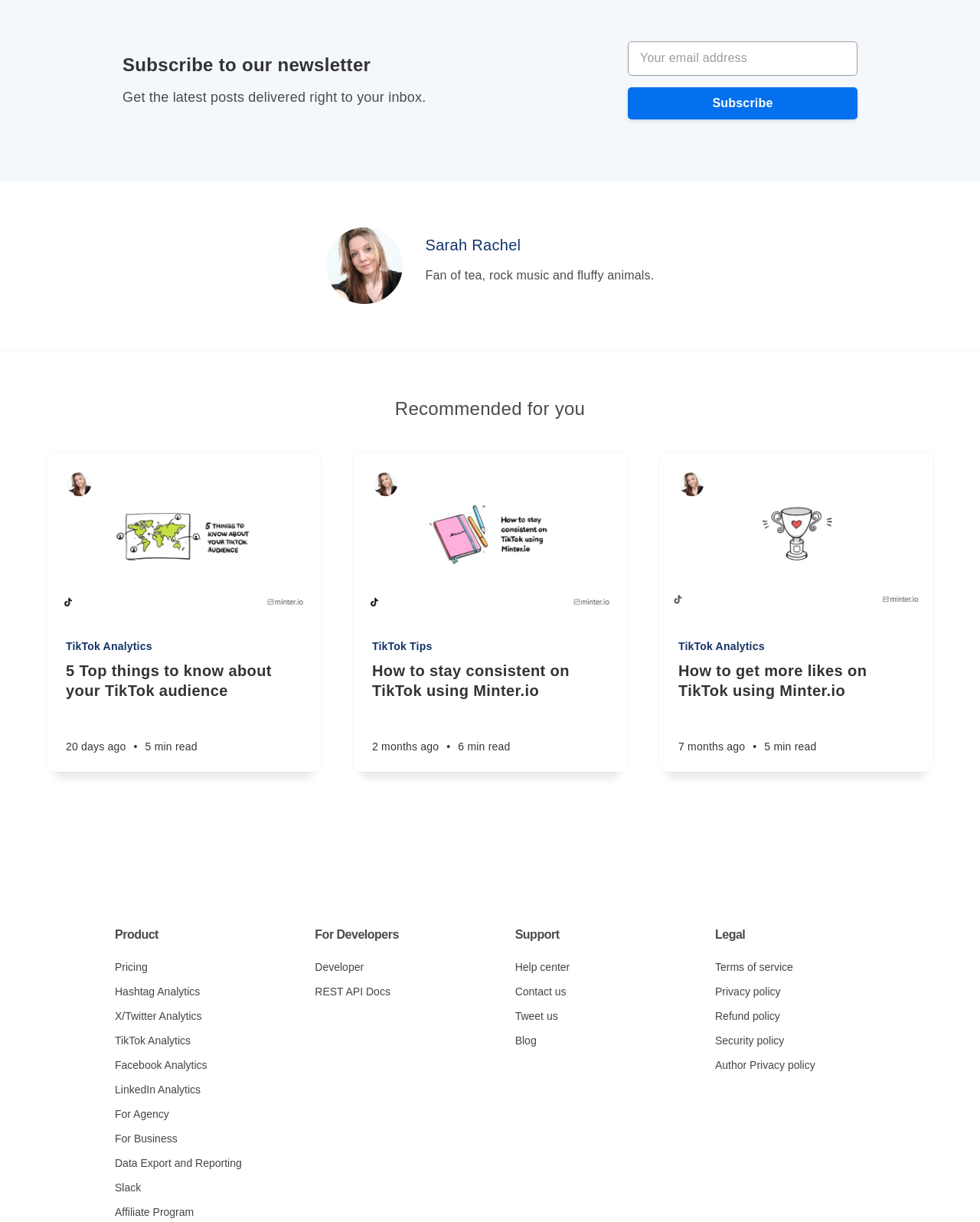What is the purpose of the 'Subscribe' button?
Using the image provided, answer with just one word or phrase.

To subscribe to the newsletter